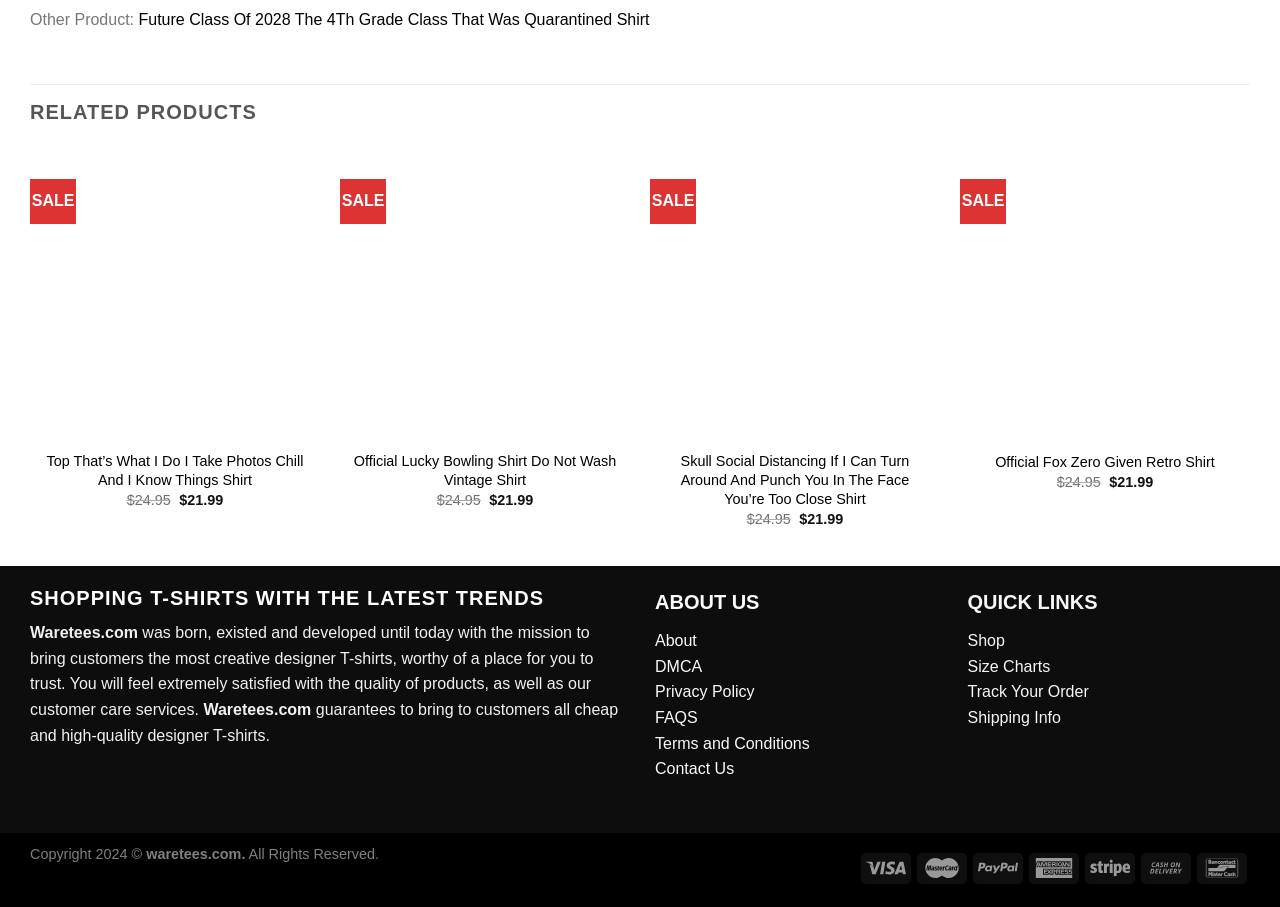Examine the image carefully and respond to the question with a detailed answer: 
How many products are shown in the 'RELATED PRODUCTS' section?

The number of products shown in the 'RELATED PRODUCTS' section can be counted by looking at the layout tables and links, and there are 4 products listed.